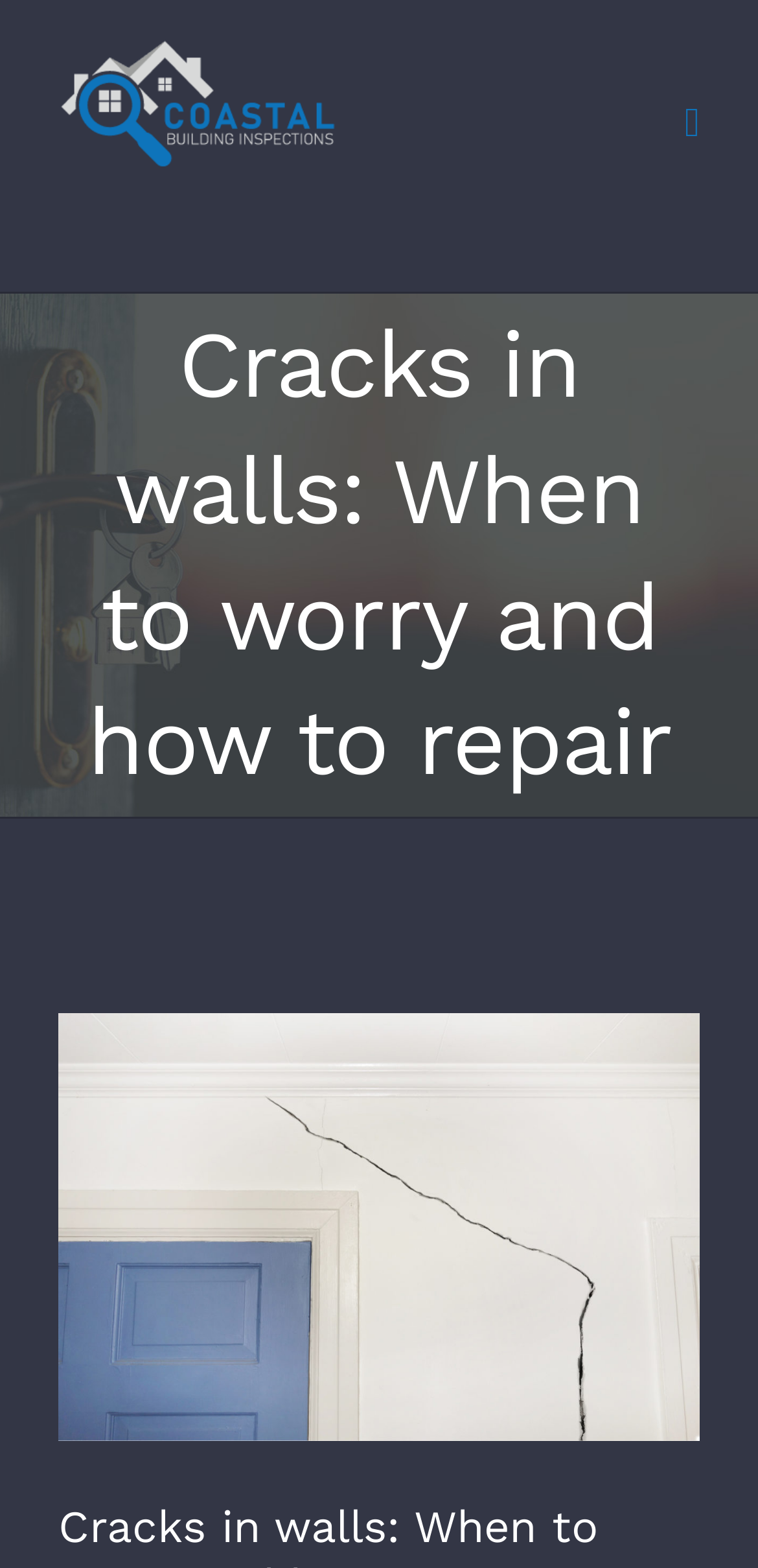Please give a one-word or short phrase response to the following question: 
What is the call-to-action in the webpage?

View cracks in walls when to worry